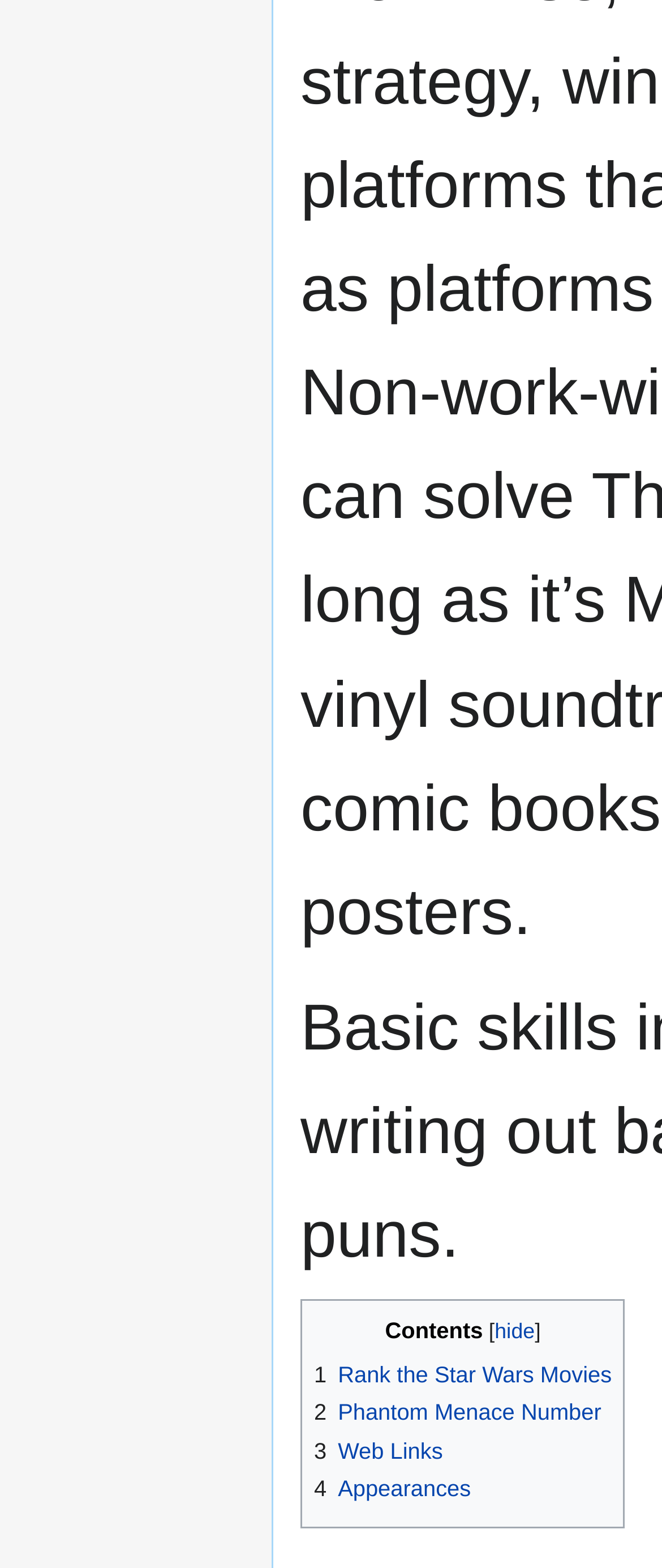What is the first link under 'Contents'?
Using the visual information, answer the question in a single word or phrase.

1 Rank the Star Wars Movies